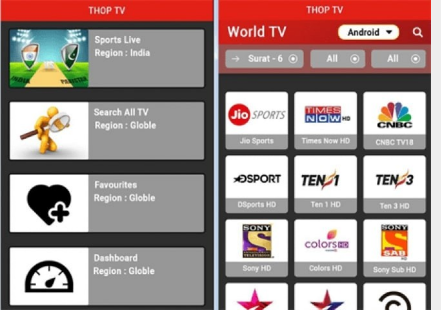Respond to the following query with just one word or a short phrase: 
What is the purpose of the icons in each category section?

User-friendly navigation